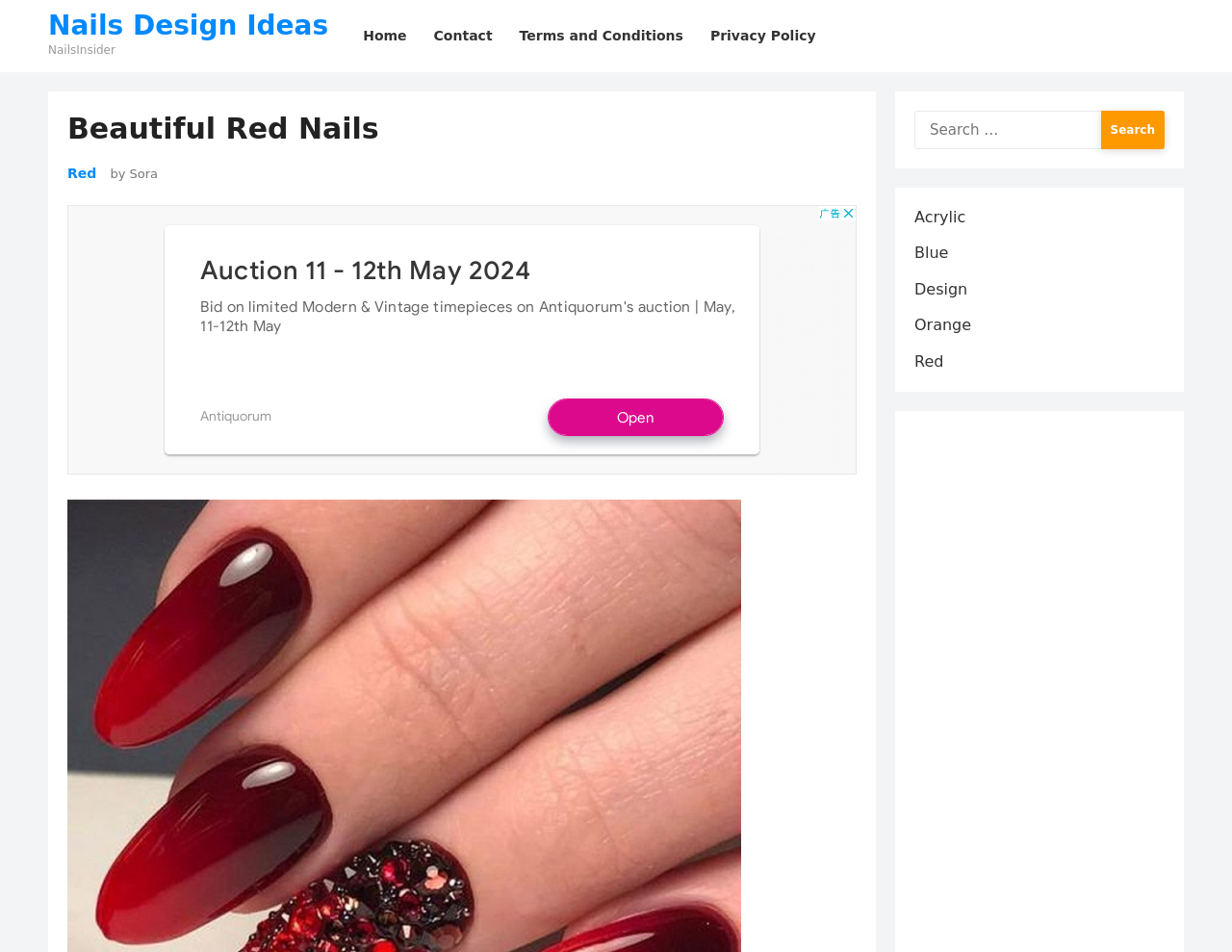Extract the bounding box coordinates for the HTML element that matches this description: "aria-label="Advertisement" name="aswift_1" title="Advertisement"". The coordinates should be four float numbers between 0 and 1, i.e., [left, top, right, bottom].

[0.055, 0.215, 0.695, 0.499]